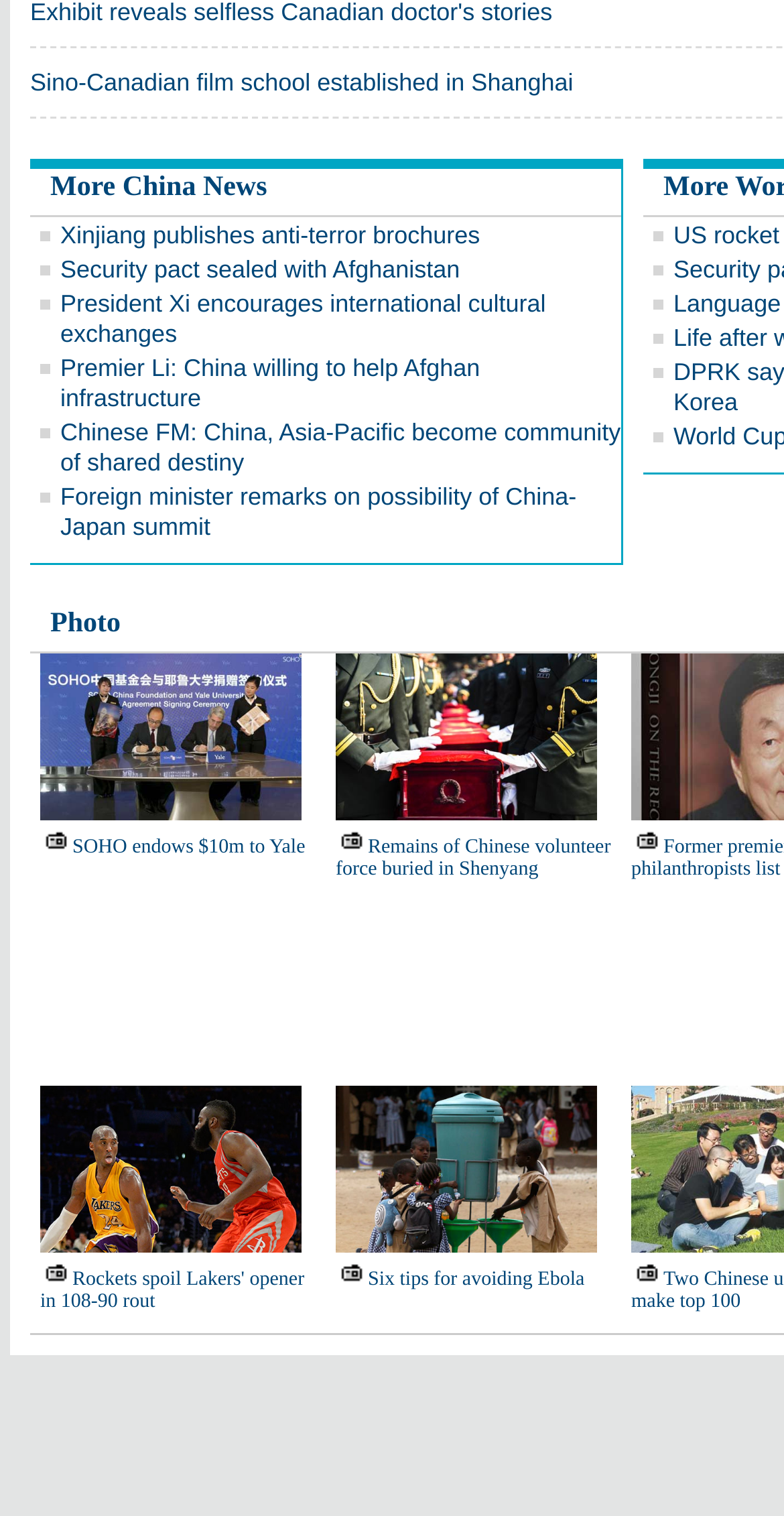From the given element description: "More China News", find the bounding box for the UI element. Provide the coordinates as four float numbers between 0 and 1, in the order [left, top, right, bottom].

[0.064, 0.114, 0.341, 0.134]